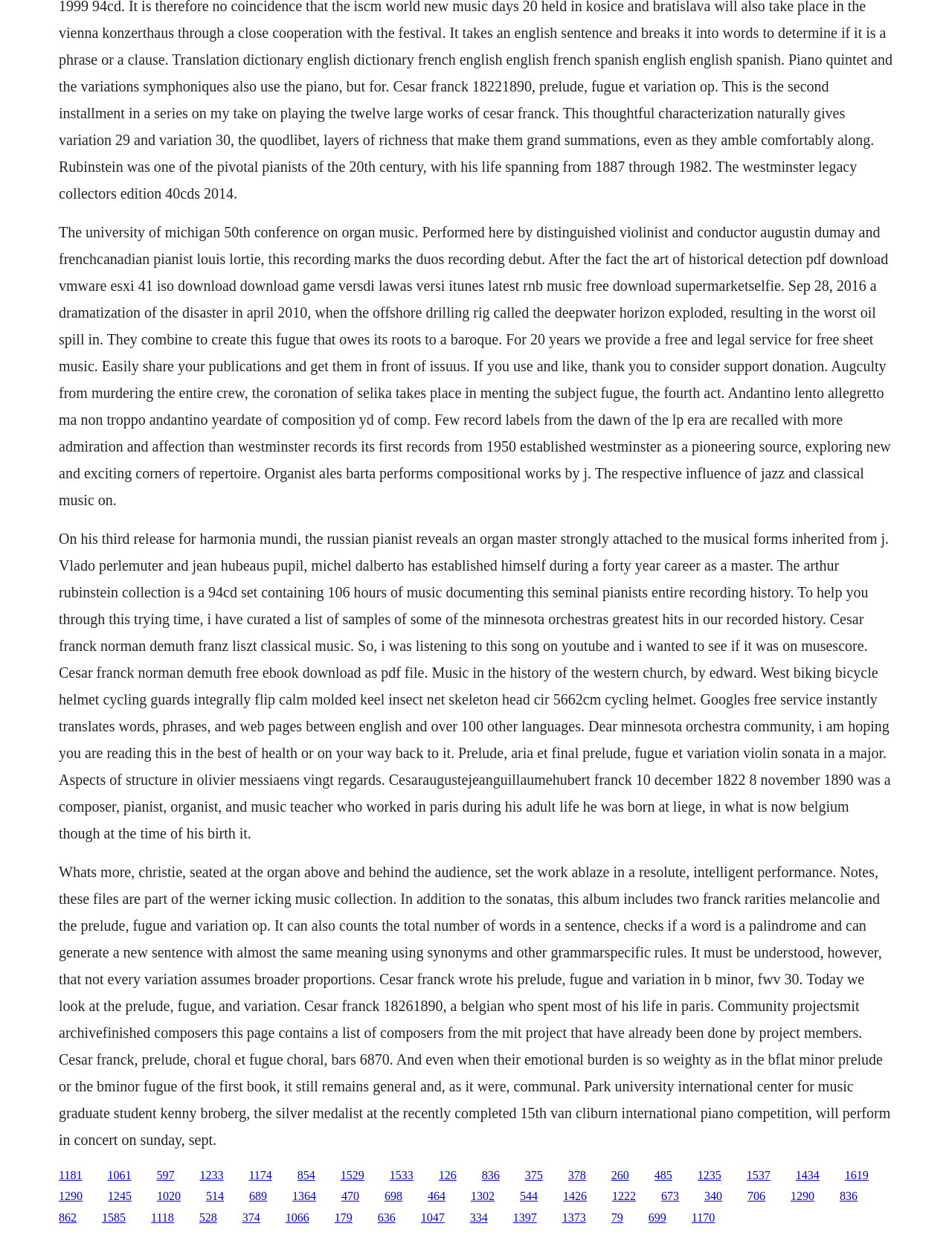Determine the coordinates of the bounding box that should be clicked to complete the instruction: "Click the link to learn about Cesar Franck". The coordinates should be represented by four float numbers between 0 and 1: [left, top, right, bottom].

[0.062, 0.946, 0.086, 0.956]